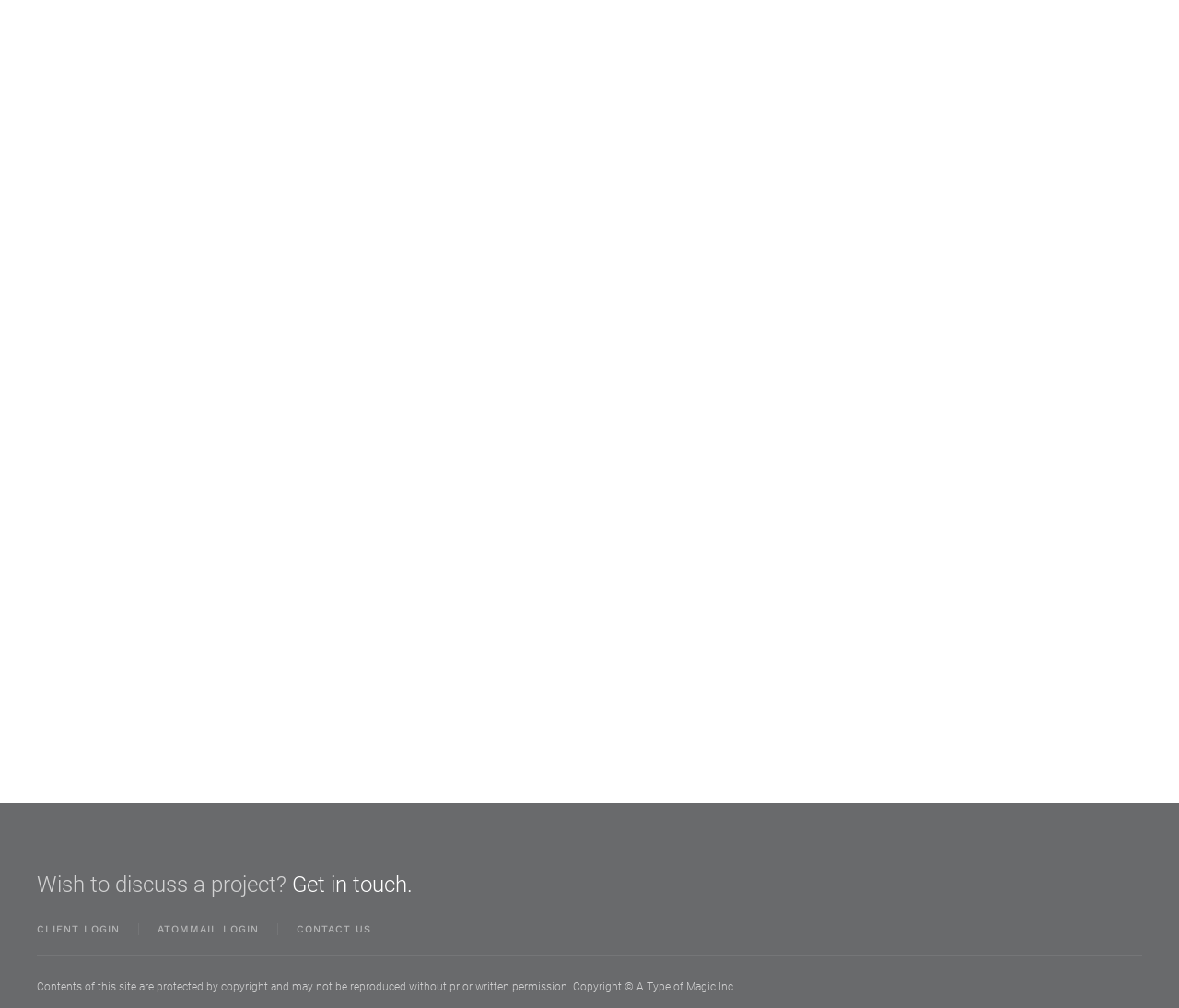How many login options are provided on the webpage?
Answer the question in as much detail as possible.

There are two login options provided on the webpage, namely 'CLIENT LOGIN' and 'ATOMMAIL LOGIN', which suggest that the website has two different login systems or platforms.